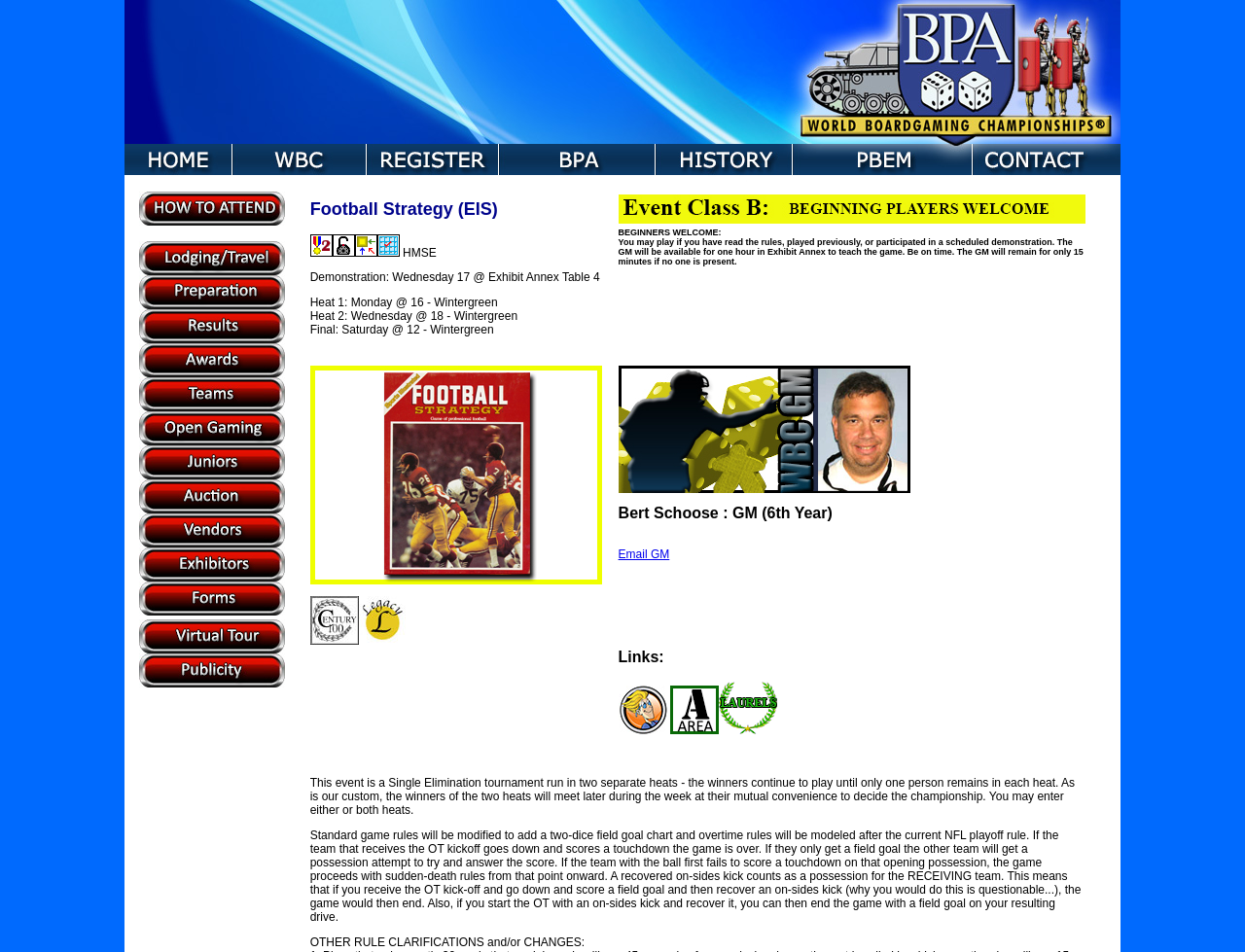Determine the bounding box coordinates of the clickable region to execute the instruction: "Click on Lodging and Travel Information". The coordinates should be four float numbers between 0 and 1, denoted as [left, top, right, bottom].

[0.112, 0.275, 0.229, 0.292]